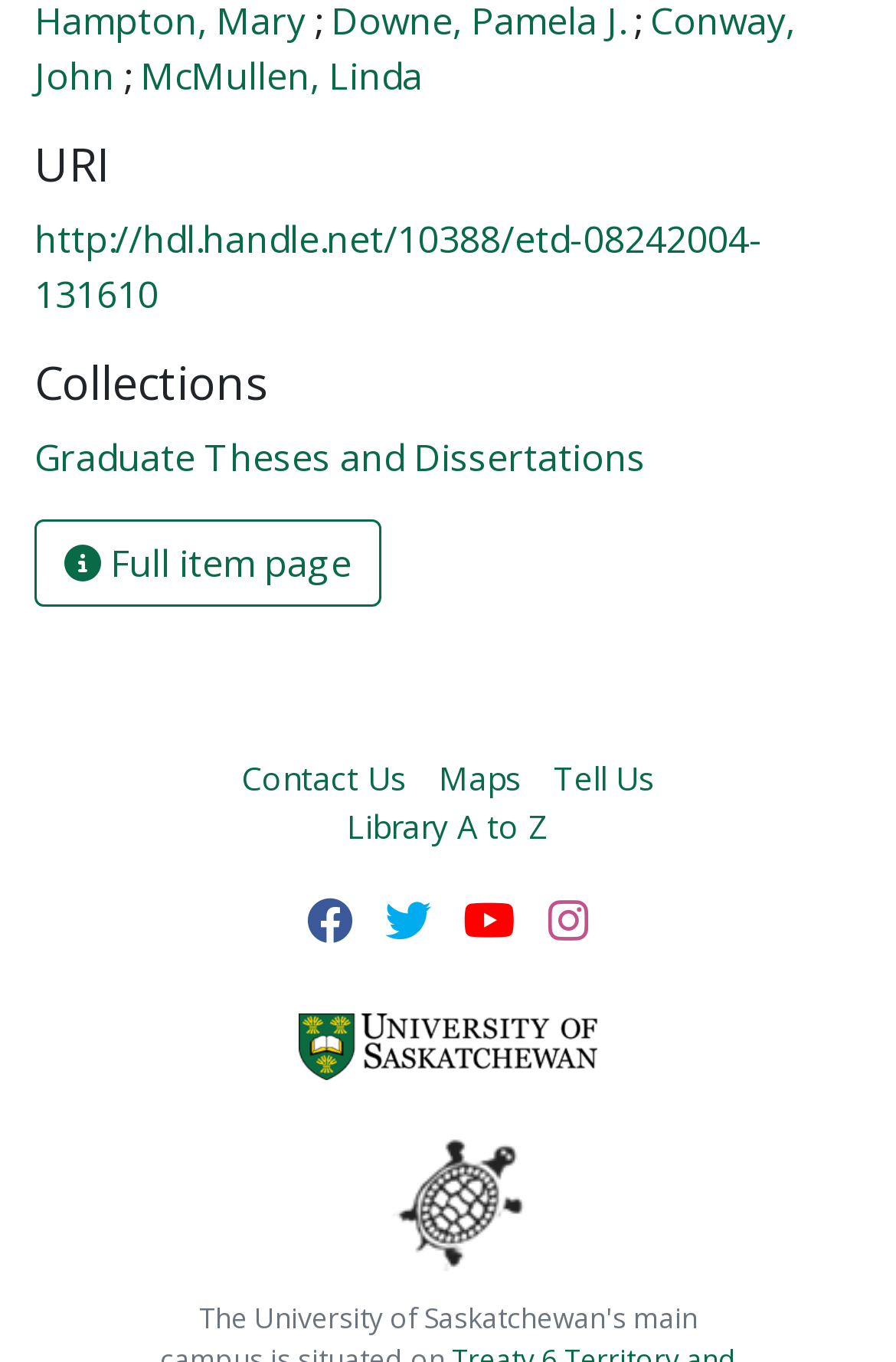Please find the bounding box coordinates of the element that must be clicked to perform the given instruction: "Follow the library on Facebook". The coordinates should be four float numbers from 0 to 1, i.e., [left, top, right, bottom].

[0.342, 0.651, 0.394, 0.702]